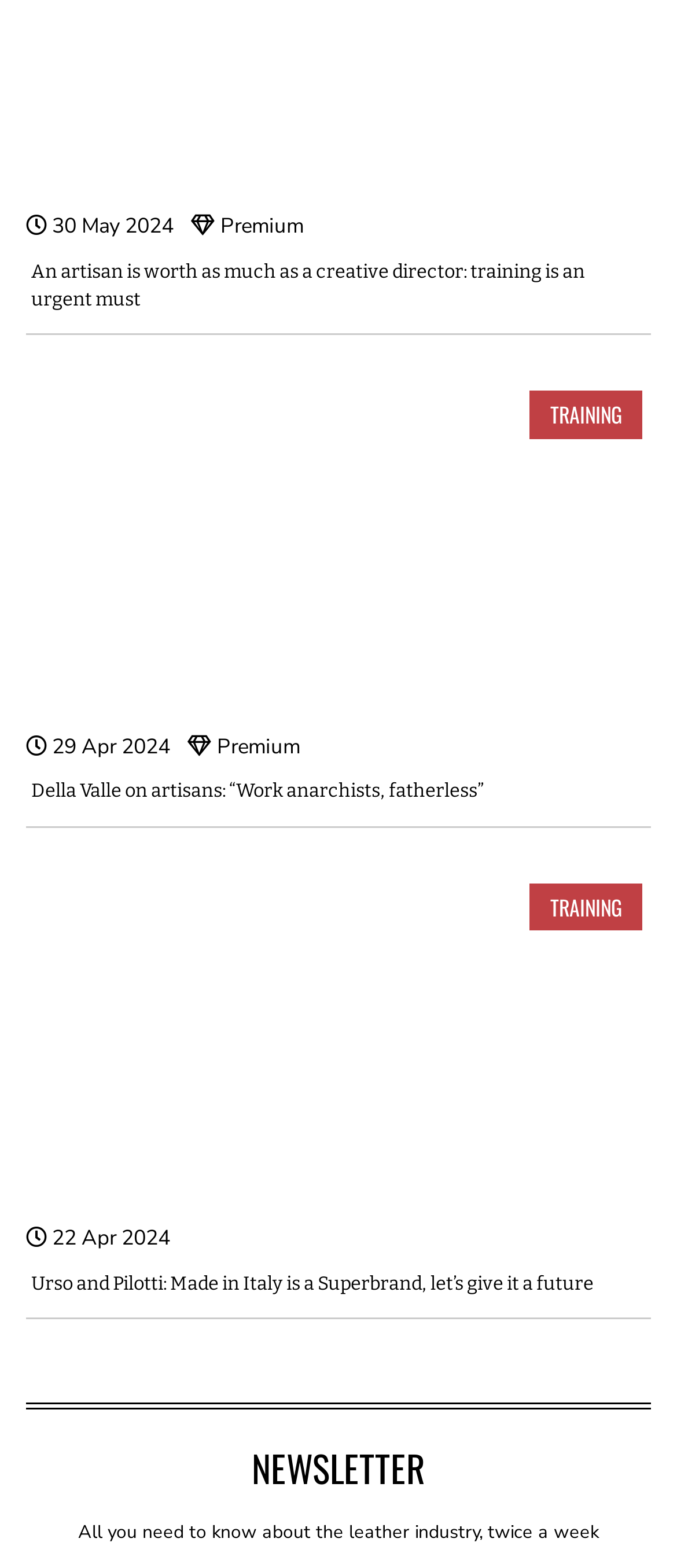Identify the bounding box coordinates of the element to click to follow this instruction: 'Check Best Price'. Ensure the coordinates are four float values between 0 and 1, provided as [left, top, right, bottom].

None